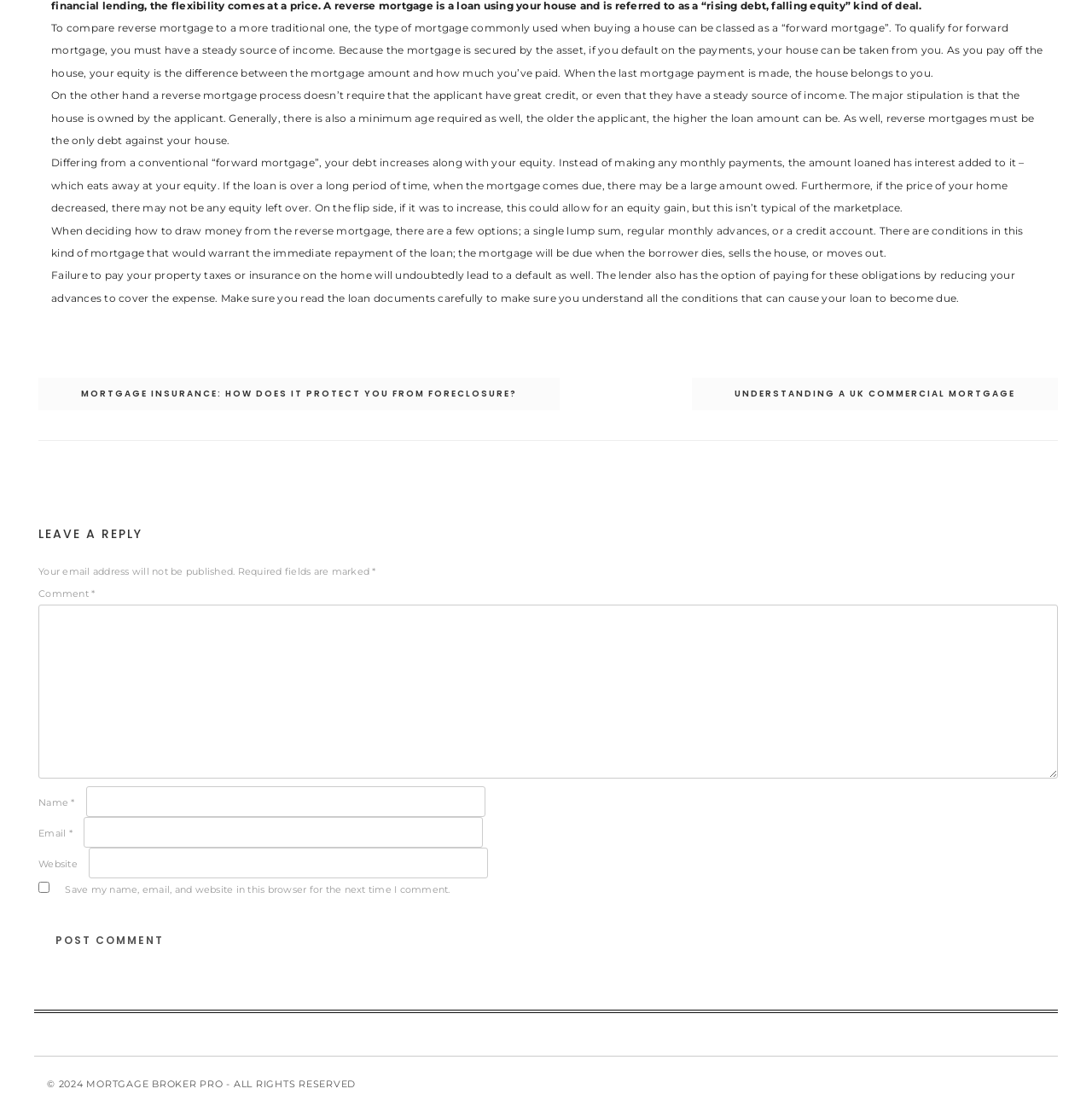What is the purpose of the 'Post Comment' button?
Refer to the image and respond with a one-word or short-phrase answer.

To submit a comment